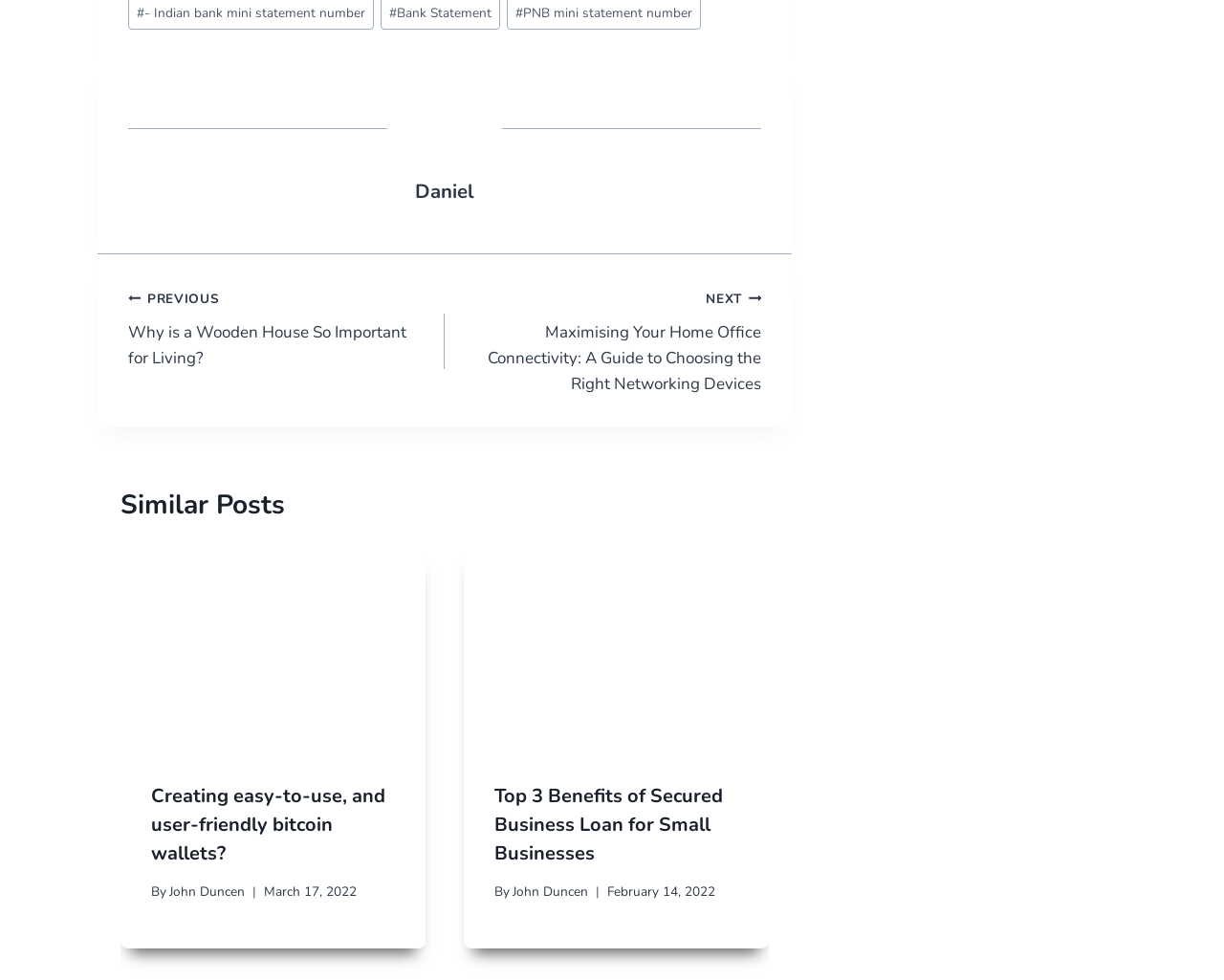With reference to the screenshot, provide a detailed response to the question below:
What is the purpose of the 'NEXT' and 'PREVIOUS' links?

I found the links 'NEXT' and 'PREVIOUS' under the 'Post navigation' heading, which suggests that their purpose is to navigate between posts.